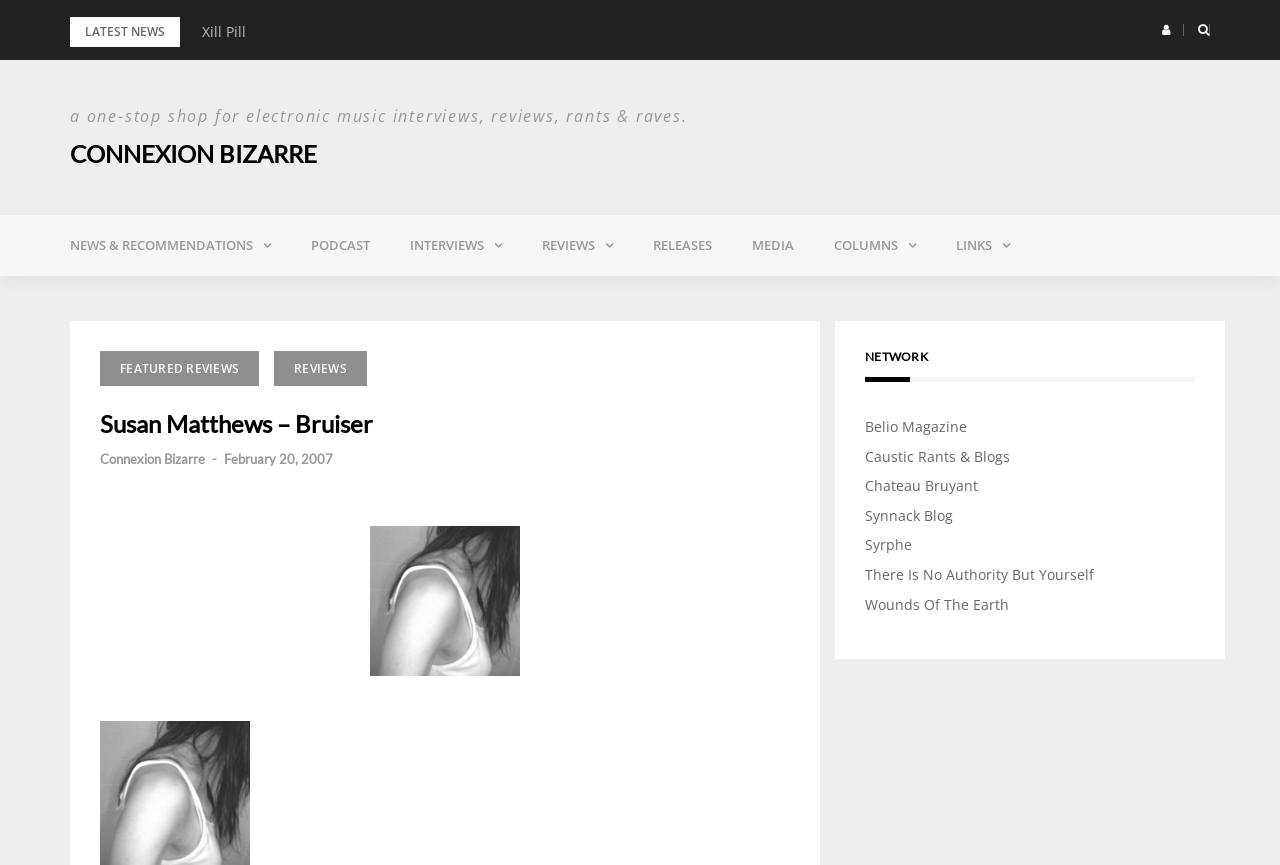Is there a search function on the webpage?
From the image, respond using a single word or phrase.

No